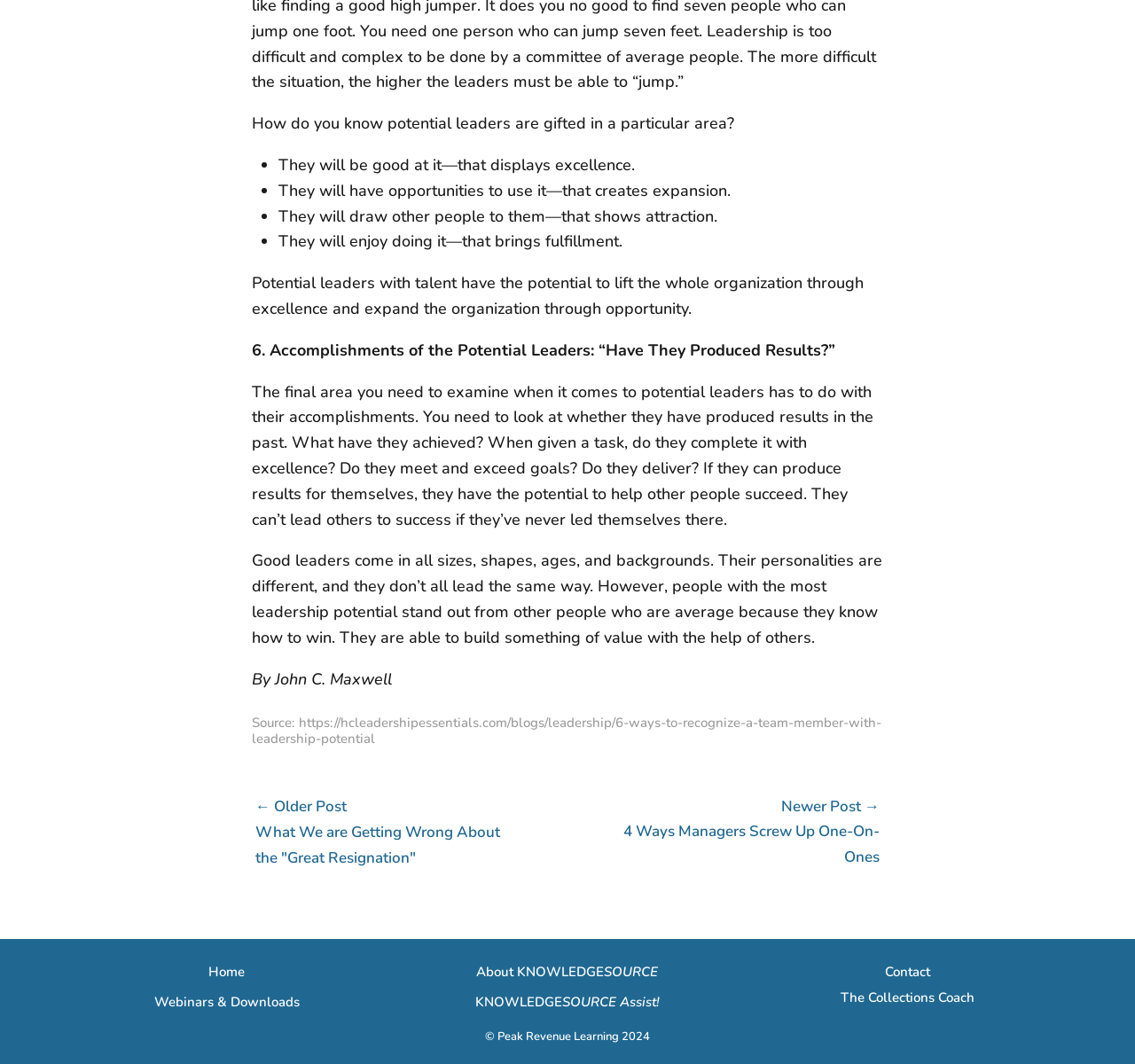What is the final area to examine in potential leaders?
Please give a well-detailed answer to the question.

The webpage states that the final area to examine in potential leaders is their accomplishments, specifically whether they have produced results in the past and can deliver.